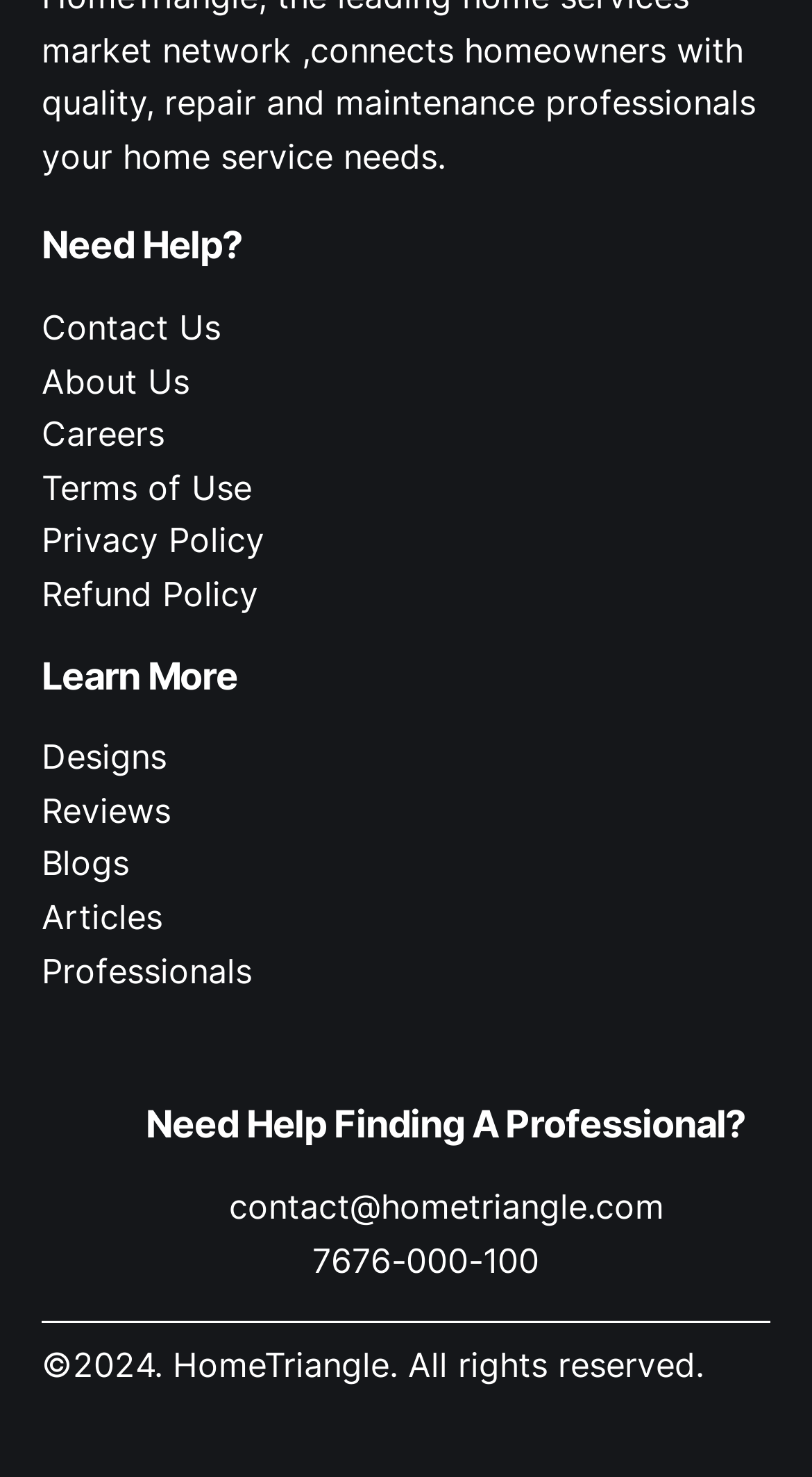Please identify the bounding box coordinates of the region to click in order to complete the task: "find a professional". The coordinates must be four float numbers between 0 and 1, specified as [left, top, right, bottom].

[0.179, 0.748, 0.949, 0.777]